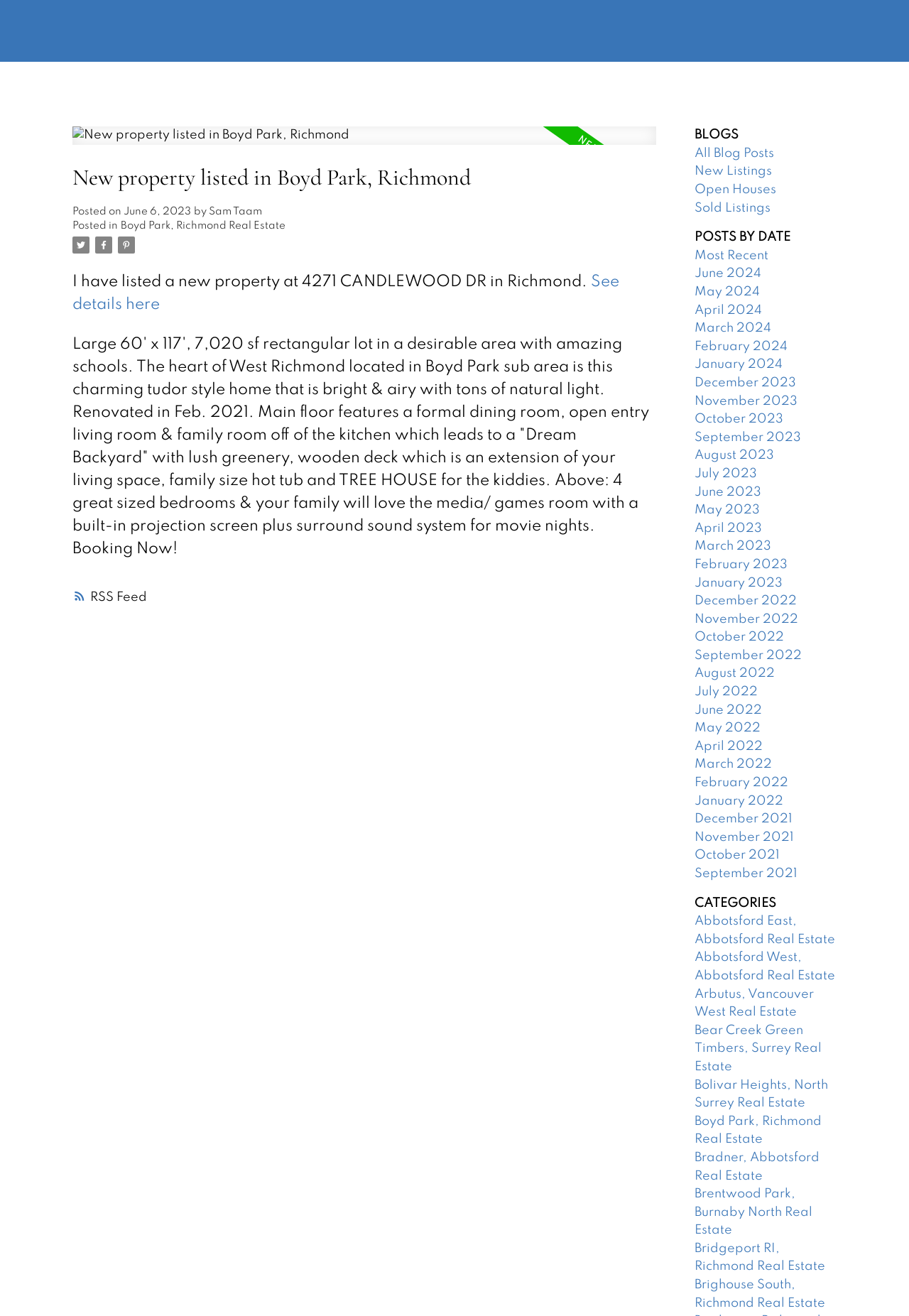Indicate the bounding box coordinates of the element that needs to be clicked to satisfy the following instruction: "Read more about the 'New property listed in Boyd Park, Richmond'". The coordinates should be four float numbers between 0 and 1, i.e., [left, top, right, bottom].

[0.08, 0.209, 0.682, 0.238]